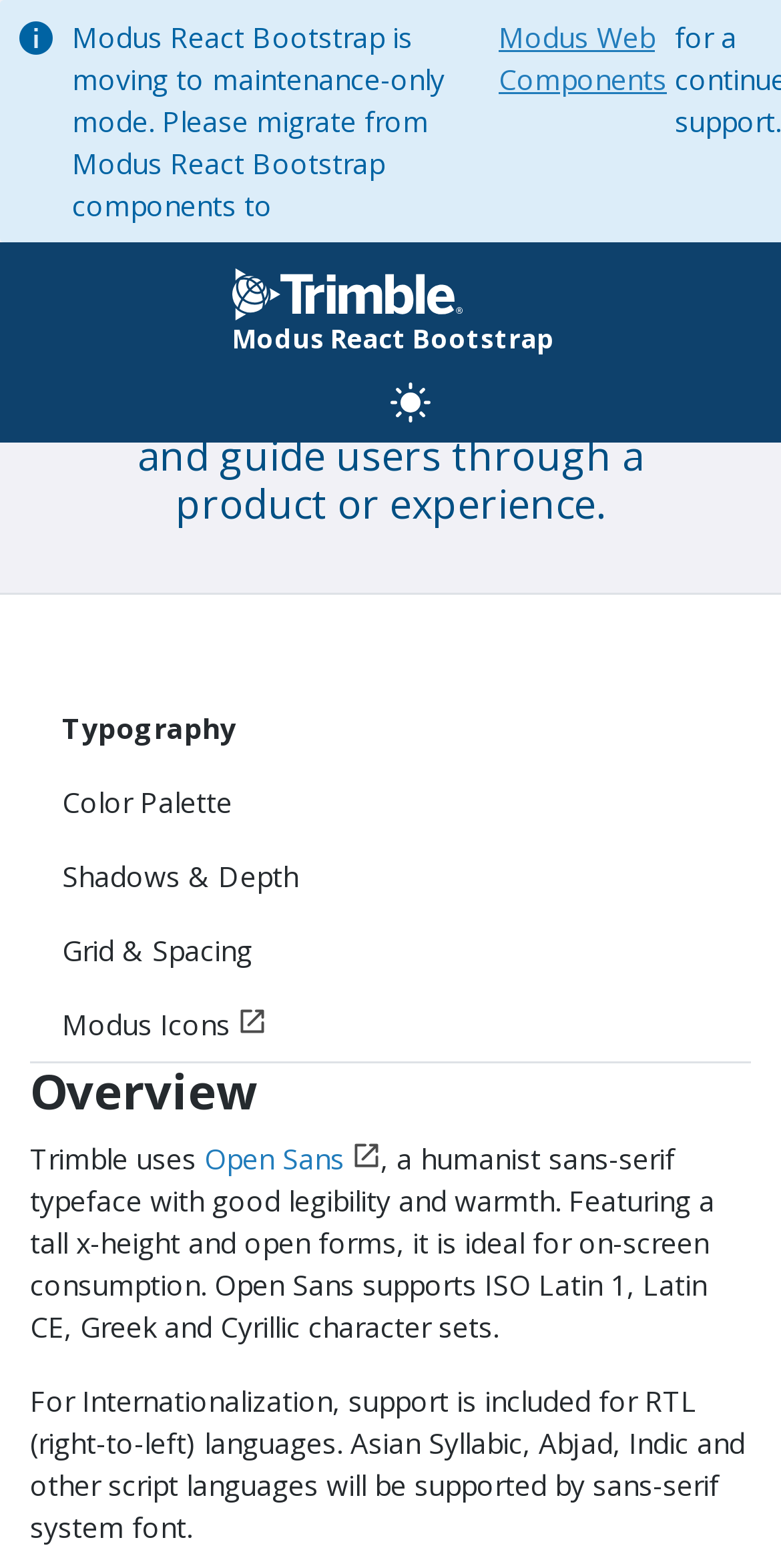Find the bounding box coordinates of the element to click in order to complete this instruction: "read more about Typography". The bounding box coordinates must be four float numbers between 0 and 1, denoted as [left, top, right, bottom].

[0.038, 0.441, 0.962, 0.488]